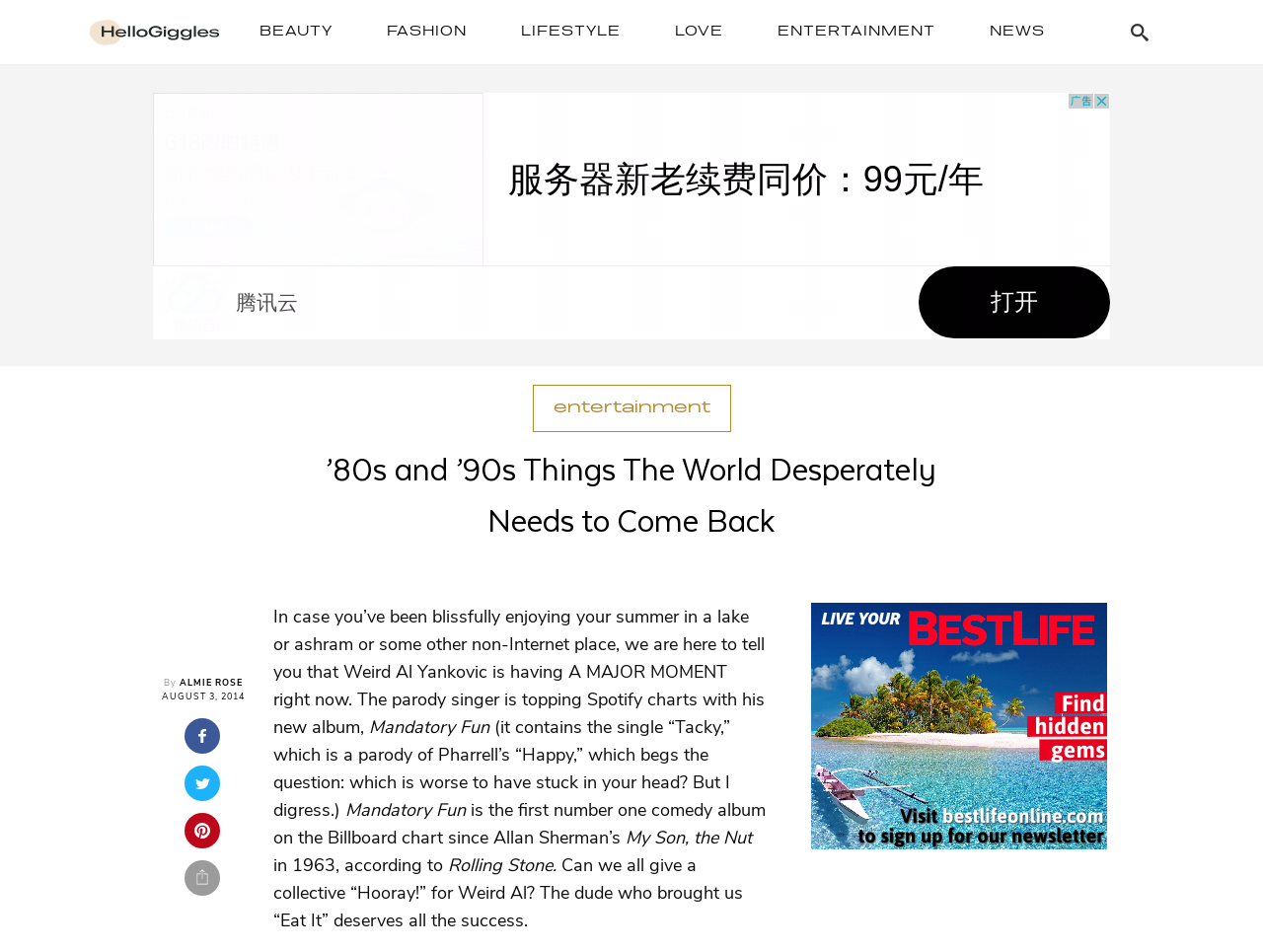Based on the image, please elaborate on the answer to the following question:
Who is the author of the article?

I found the author's name by looking at the text below the main heading, which says 'By ALMIE ROSE'. This indicates that ALMIE ROSE is the author of the article.